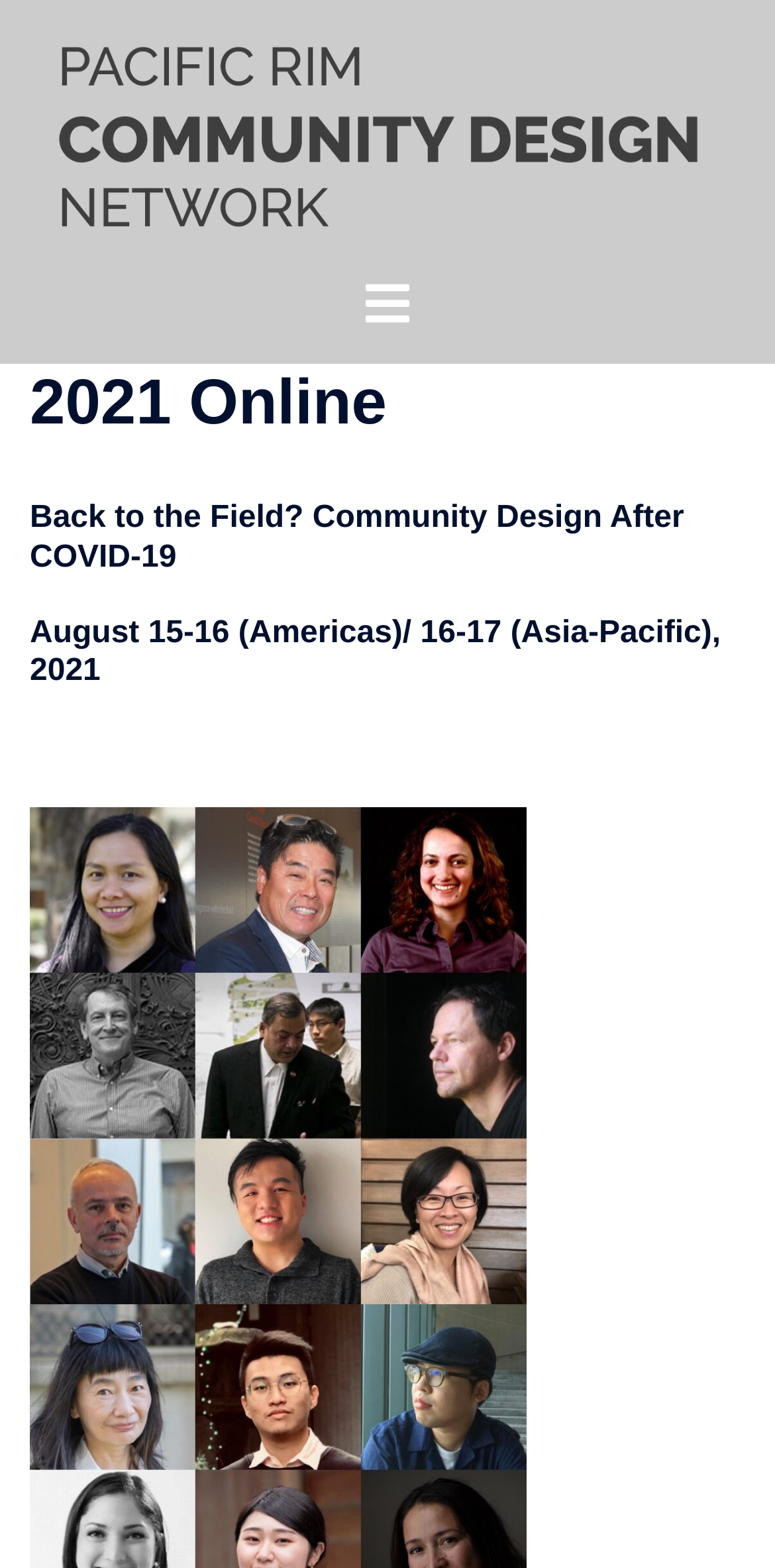What is the theme of the event?
Please answer using one word or phrase, based on the screenshot.

Community Design After COVID-19